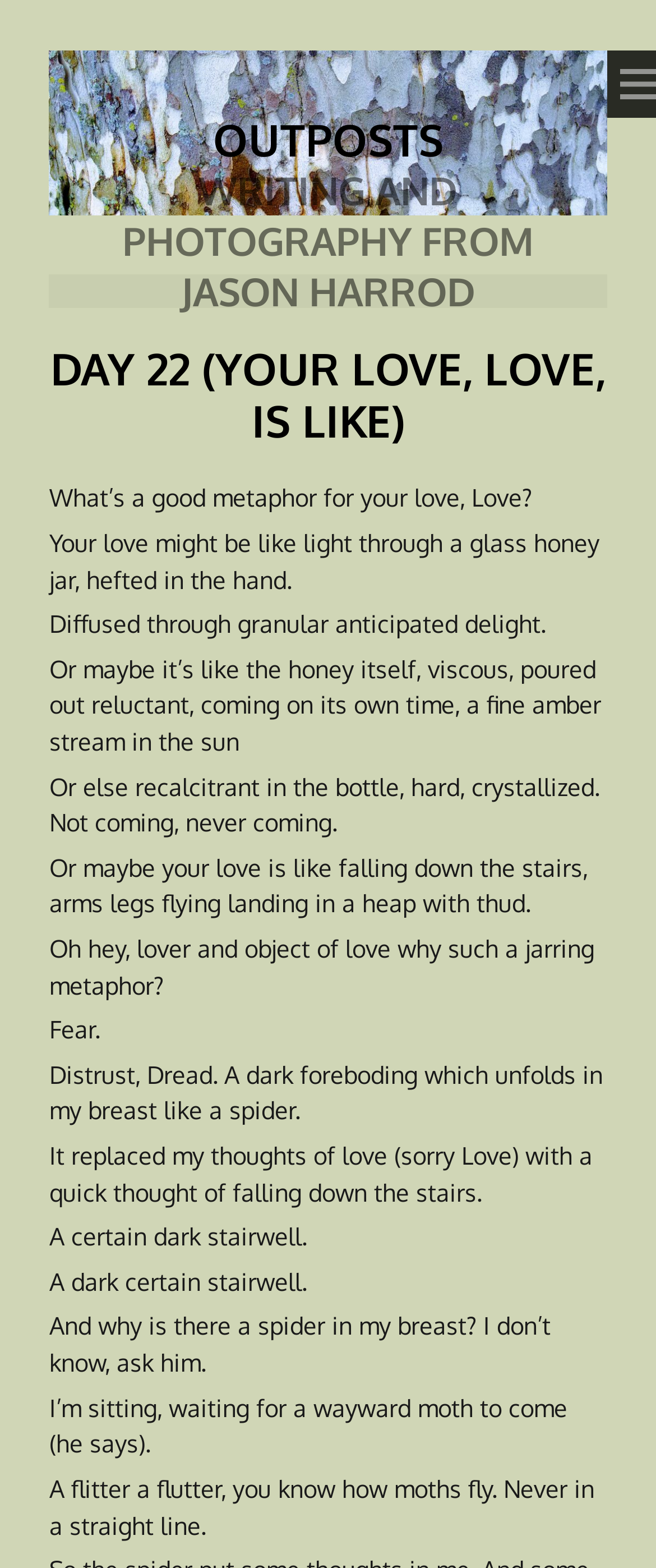What is the last sentence of the article?
Look at the image and answer the question using a single word or phrase.

A flitter a flutter, you know how moths fly. Never in a straight line.